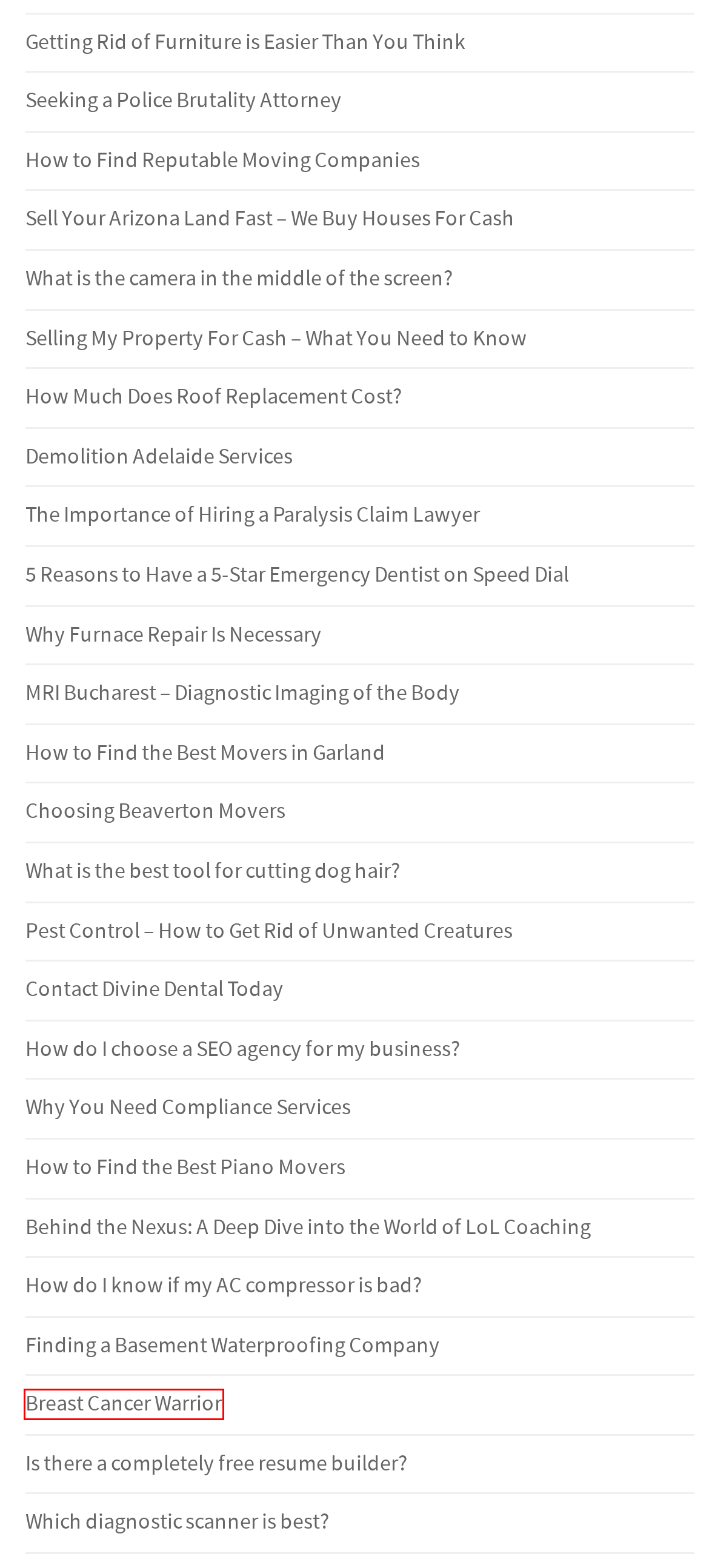Look at the screenshot of a webpage that includes a red bounding box around a UI element. Select the most appropriate webpage description that matches the page seen after clicking the highlighted element. Here are the candidates:
A. Breast Cancer Warrior – Achieve The Dream
B. Getting Rid of Furniture is Easier Than You Think – Achieve The Dream
C. How do I choose a SEO agency for my business? – Achieve The Dream
D. MRI Bucharest – Diagnostic Imaging of the Body – Achieve The Dream
E. What is the best tool for cutting dog hair? – Achieve The Dream
F. How to Find the Best Piano Movers – Achieve The Dream
G. Sell Your Arizona Land Fast – We Buy Houses For Cash – Achieve The Dream
H. How Much Does Roof Replacement Cost? – Achieve The Dream

A